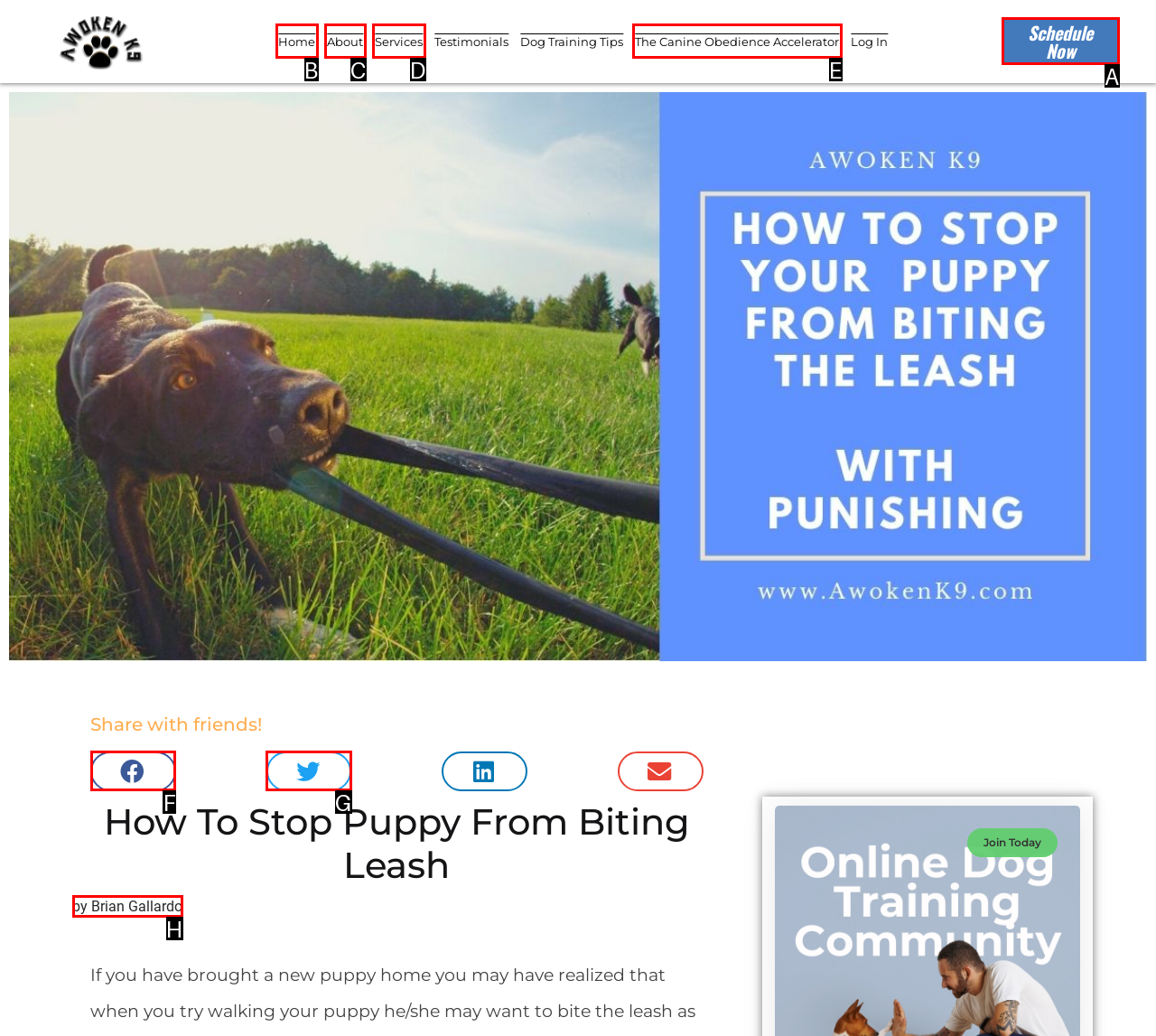Determine which option matches the description: Schedule Now. Answer using the letter of the option.

A